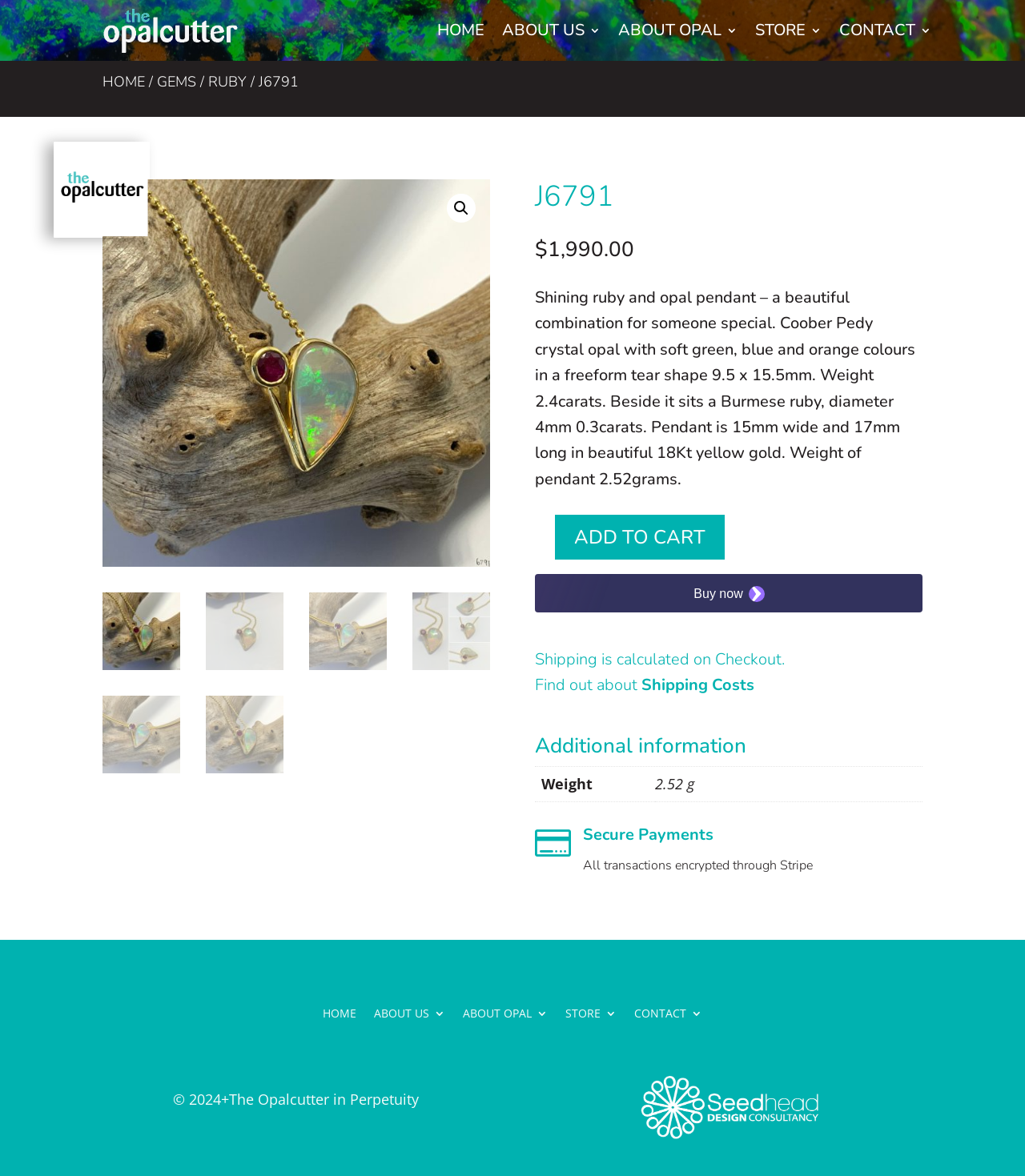Identify the bounding box for the UI element specified in this description: "Ruby". The coordinates must be four float numbers between 0 and 1, formatted as [left, top, right, bottom].

[0.203, 0.061, 0.241, 0.078]